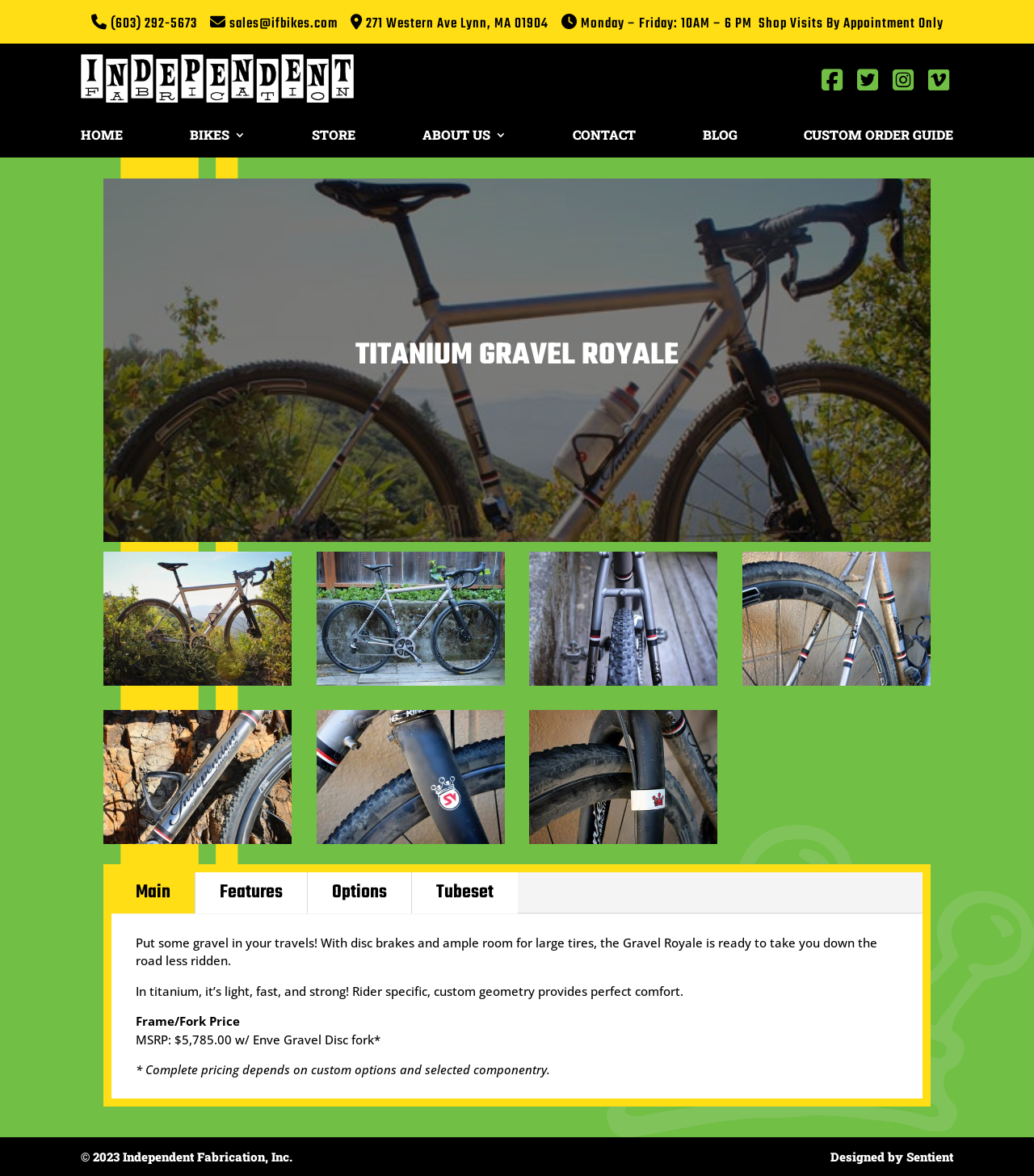Provide a thorough description of the webpage you see.

The webpage is about the Titanium Gravel Royale, a product offered by Independent Fabrication. At the top, there is a navigation menu with links to different sections of the website, including HOME, BIKES, STORE, ABOUT US, CONTACT, BLOG, and CUSTOM ORDER GUIDE. 

Below the navigation menu, there is a large section dedicated to the Titanium Gravel Royale. It features a heading with the product name and five social media links with icons. 

The main content of the webpage is divided into sections. The first section describes the product, stating that it is designed for gravel travel with disc brakes and room for large tires. The text also highlights the benefits of the titanium material, including its lightness, speed, and strength. 

The next section appears to be a pricing section, with the frame and fork price listed as $5,785.00. There is also a note about complete pricing depending on custom options and componentry. 

At the very top of the page, there is a section with contact information, including a phone number, email address, and physical address. The business hours are also listed, from Monday to Friday, 10AM to 6PM, with shop visits by appointment only. 

Finally, at the bottom of the page, there is a copyright notice and a link to the designer of the website, Sentient.